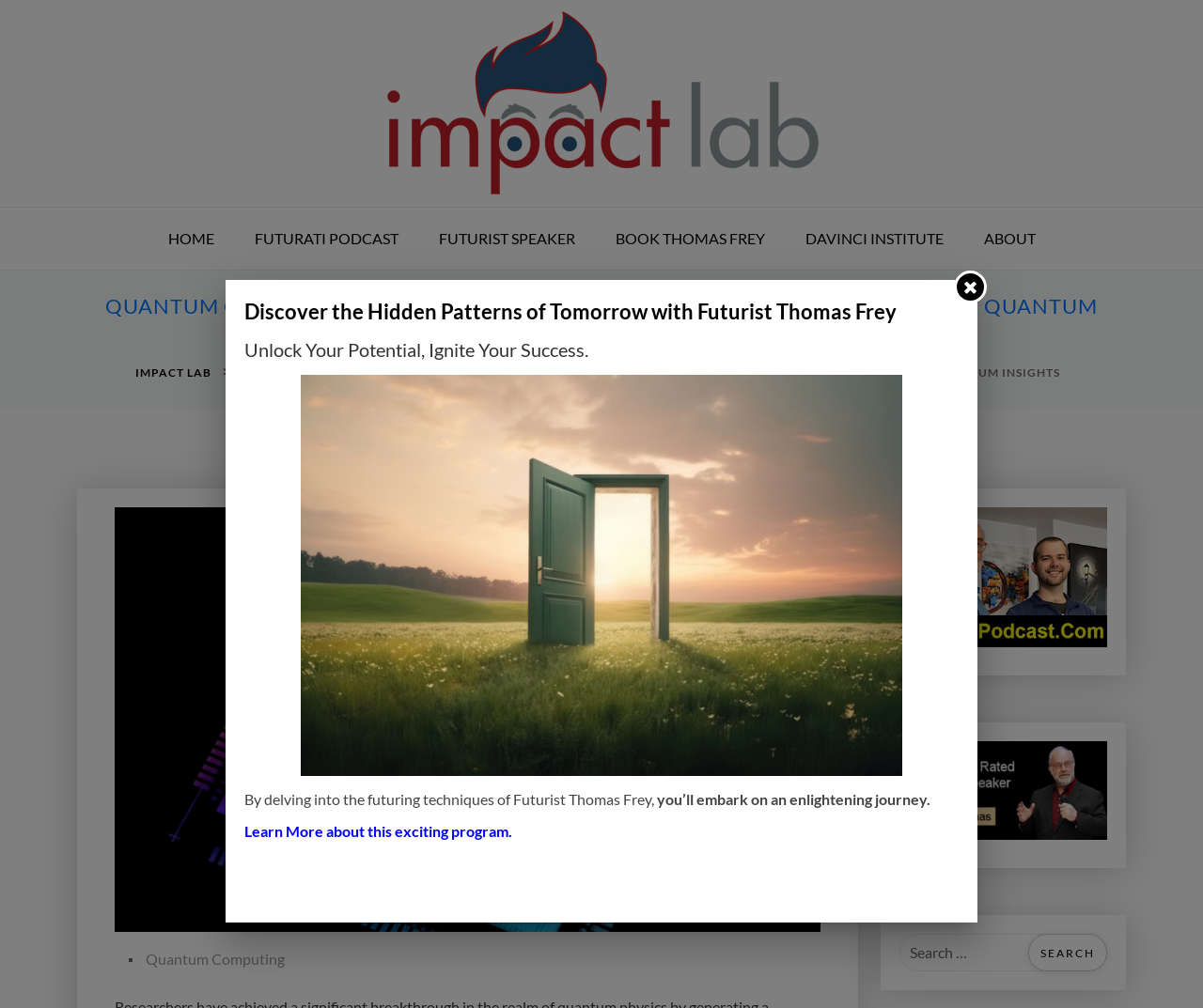Using the details in the image, give a detailed response to the question below:
What is the name of the futurist mentioned on the webpage?

I found the answer by looking at the text elements on the webpage. Specifically, I found the text 'Discover the Hidden Patterns of Tomorrow with Futurist Thomas Frey' which mentions the name of the futurist.